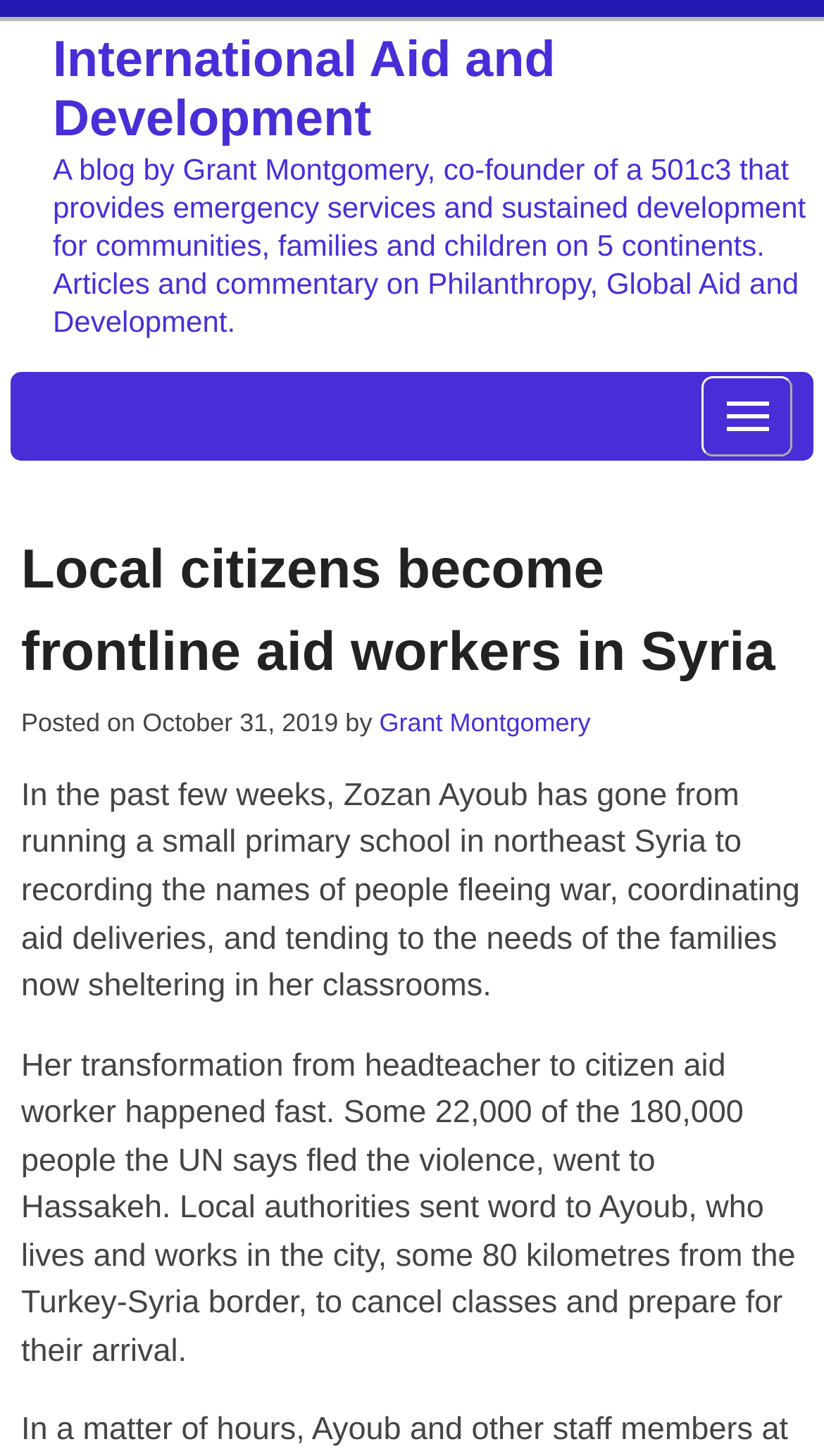Identify the bounding box coordinates for the UI element that matches this description: "Grant Montgomery".

[0.46, 0.486, 0.717, 0.506]